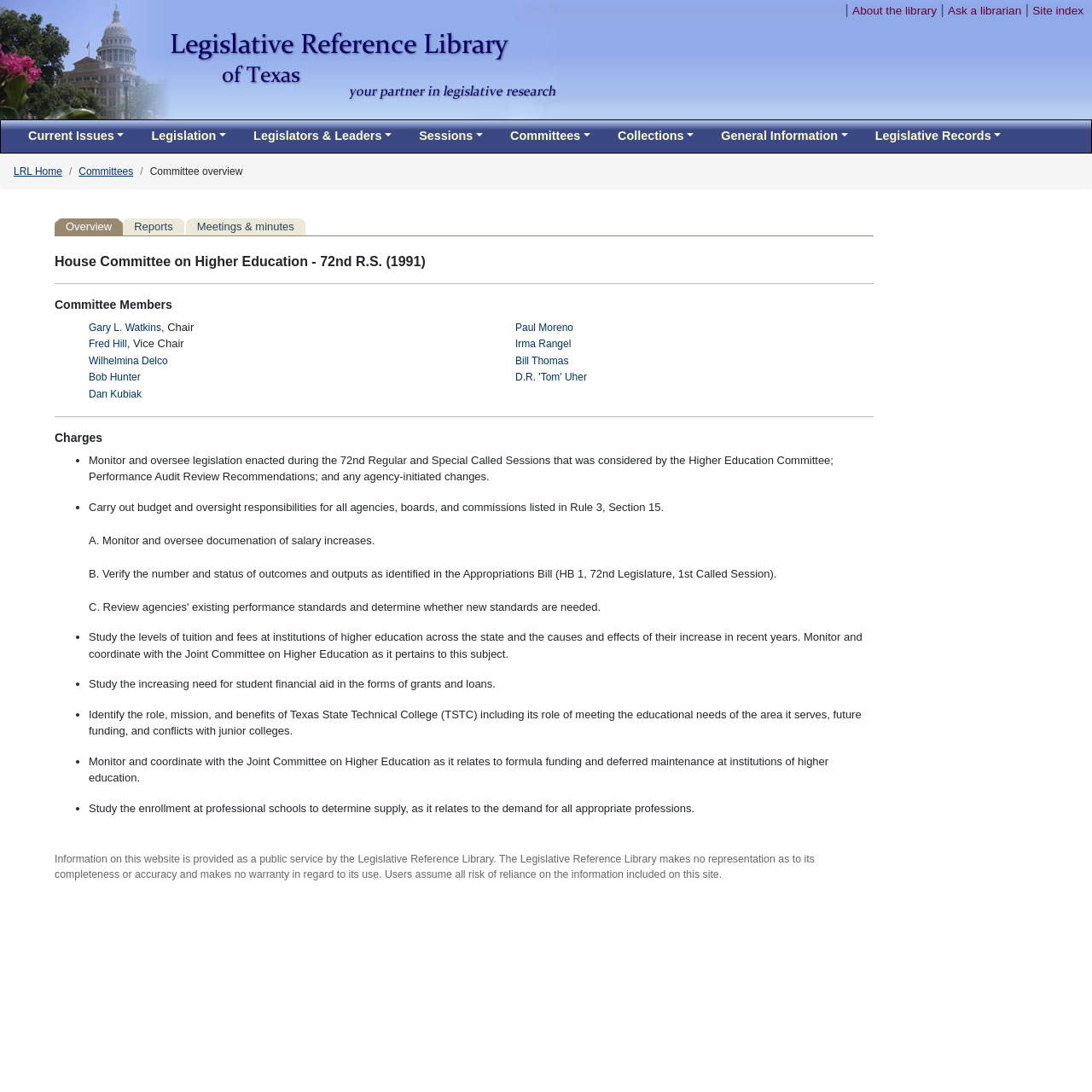Determine the bounding box coordinates of the clickable element to complete this instruction: "Click the 'Legislators & Leaders' button". Provide the coordinates in the format of four float numbers between 0 and 1, [left, top, right, bottom].

[0.226, 0.11, 0.365, 0.14]